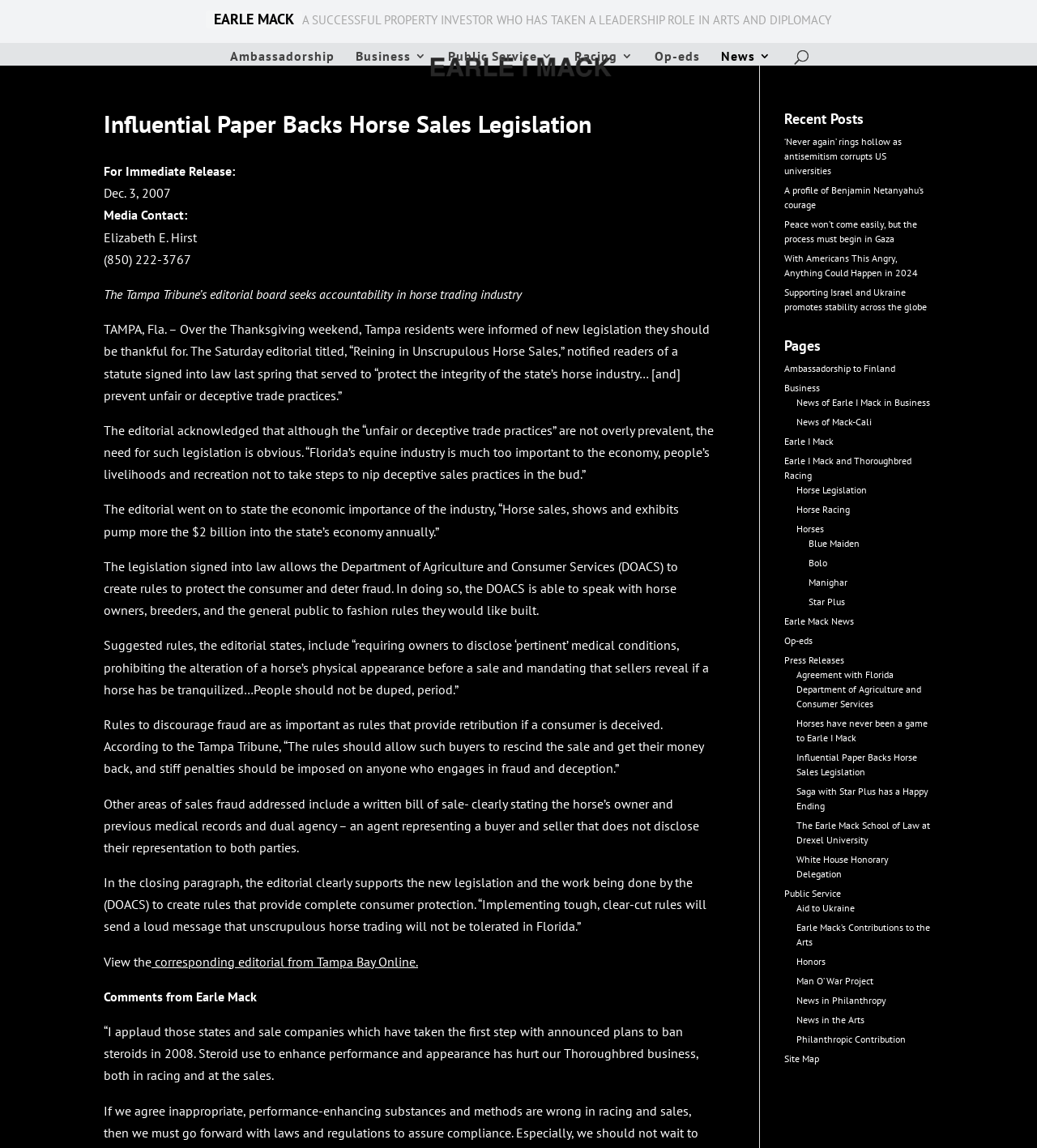Create an elaborate caption for the webpage.

This webpage is about Earle I Mack, a successful property investor who has taken a leadership role in arts and diplomacy. At the top of the page, there is a link to "EARLE MACK" and a brief description of him. Below this, there is a link to "Earle I Mack" with an accompanying image.

The main content of the page is a press release about new legislation for racehorse sales, which allows the Department of Agriculture and Consumer Services to create rules to protect consumers and deter fraud. The release is dated December 3, 2007, and includes a media contact and a quote from Earle Mack.

The press release discusses an editorial from The Tampa Tribune that supports the new legislation and its efforts to prevent unfair or deceptive trade practices in the horse industry. The editorial highlights the economic importance of the industry and the need for rules to protect consumers.

To the right of the main content, there are several links to other sections of the website, including "Ambassadorship", "Business", "Public Service", "Racing", "Op-eds", and "News". There is also a search box.

Below the main content, there are headings for "Recent Posts" and "Pages", which link to other articles and sections of the website. These include topics such as Israel, Ukraine, and horse racing.

Overall, the webpage appears to be a personal website or blog for Earle I Mack, with a focus on his interests and activities in the horse racing industry, as well as his philanthropic and diplomatic efforts.